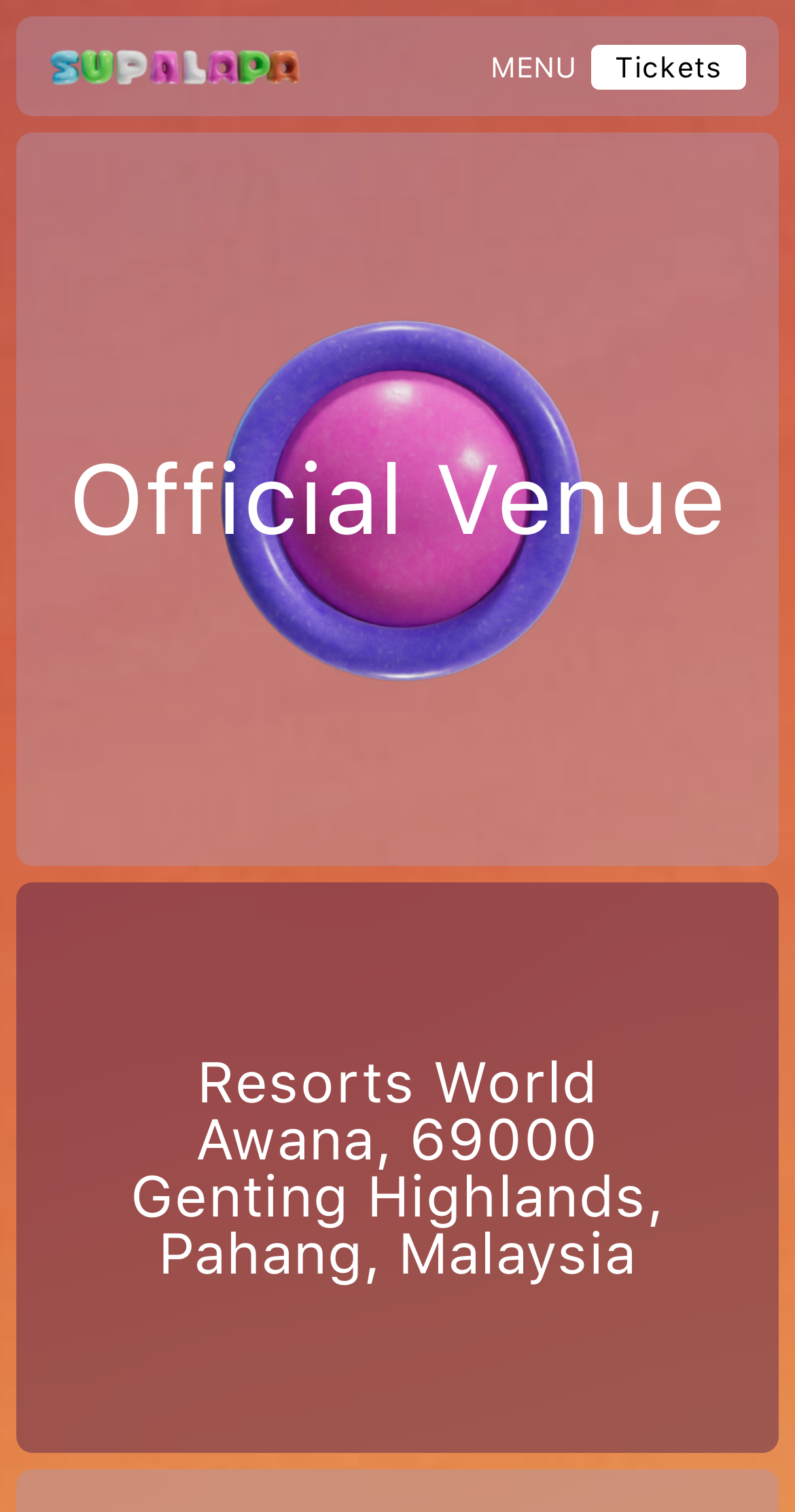Identify the bounding box coordinates of the element that should be clicked to fulfill this task: "Click the site logo". The coordinates should be provided as four float numbers between 0 and 1, i.e., [left, top, right, bottom].

[0.062, 0.03, 0.382, 0.058]